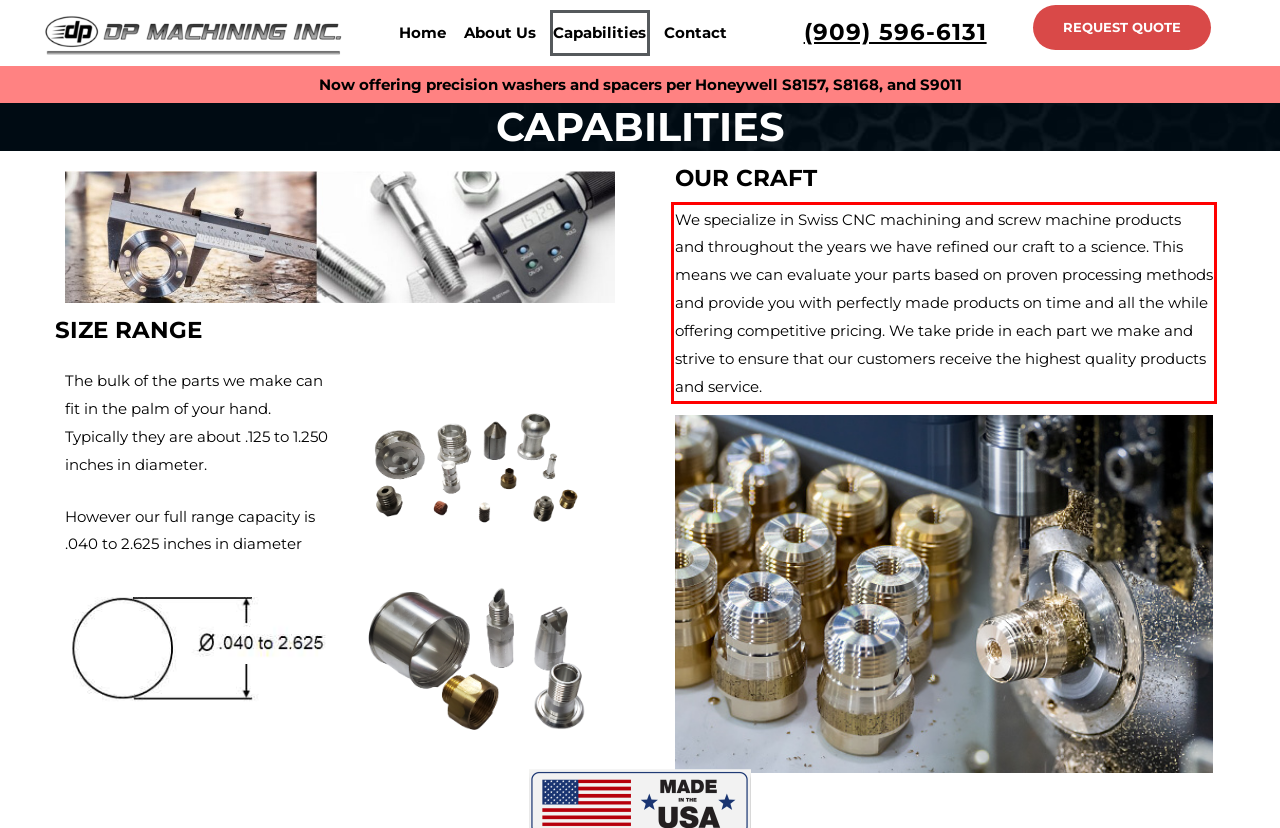From the given screenshot of a webpage, identify the red bounding box and extract the text content within it.

We specialize in Swiss CNC machining and screw machine products and throughout the years we have refined our craft to a science. This means we can evaluate your parts based on proven processing methods and provide you with perfectly made products on time and all the while offering competitive pricing. We take pride in each part we make and strive to ensure that our customers receive the highest quality products and service.